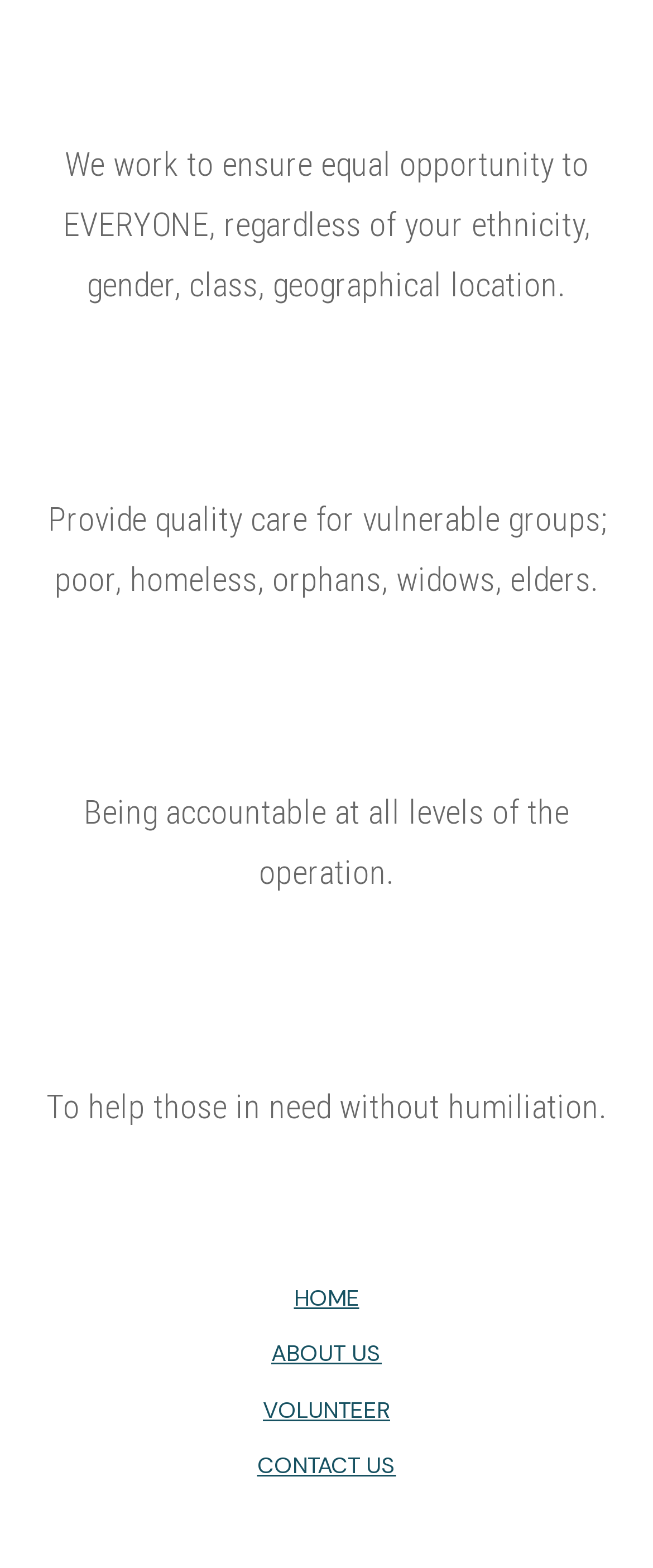What is the purpose of the organization?
Look at the screenshot and provide an in-depth answer.

After reading the StaticText elements, I understood that the organization aims to provide quality care for vulnerable groups, including the poor, homeless, orphans, widows, and elders. This suggests that the organization's primary purpose is to help these groups.